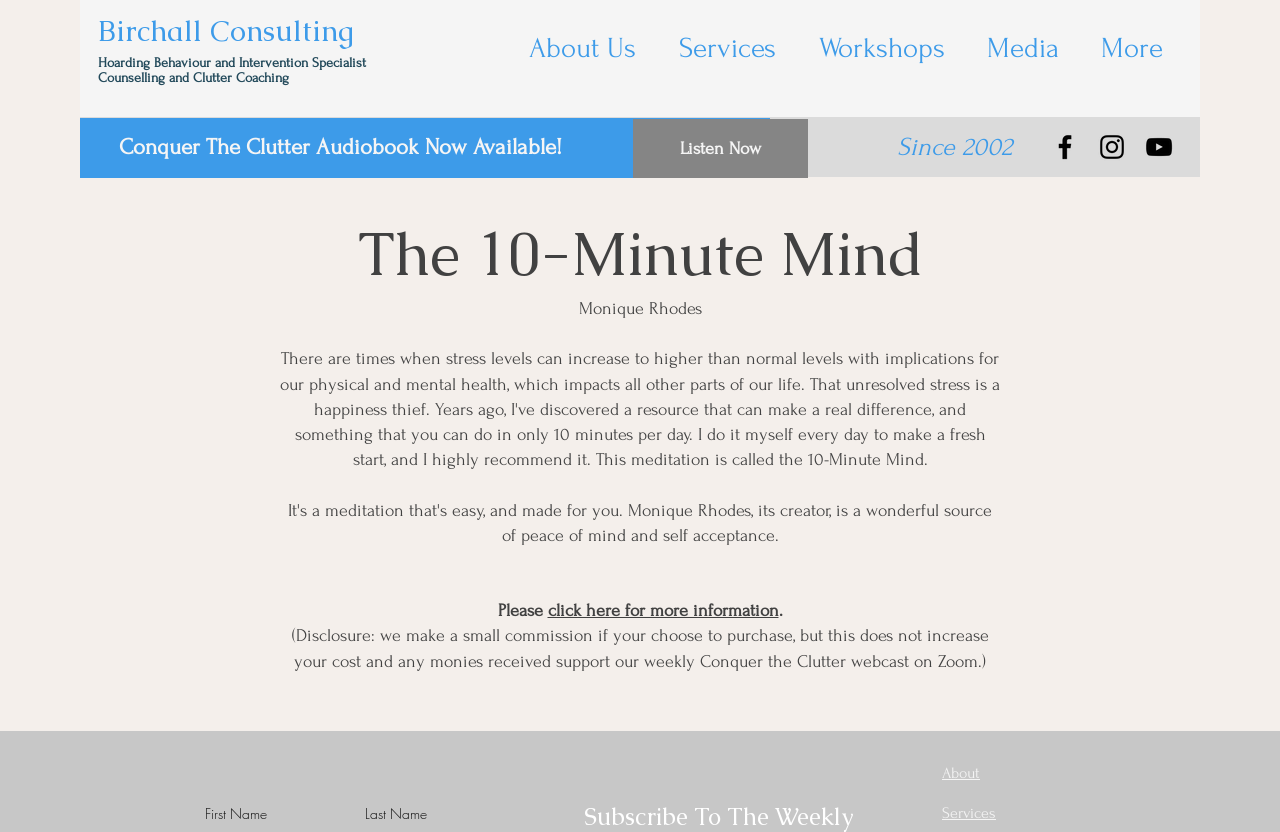Please locate the bounding box coordinates for the element that should be clicked to achieve the following instruction: "Listen to the Conquer The Clutter Audiobook". Ensure the coordinates are given as four float numbers between 0 and 1, i.e., [left, top, right, bottom].

[0.495, 0.143, 0.631, 0.214]